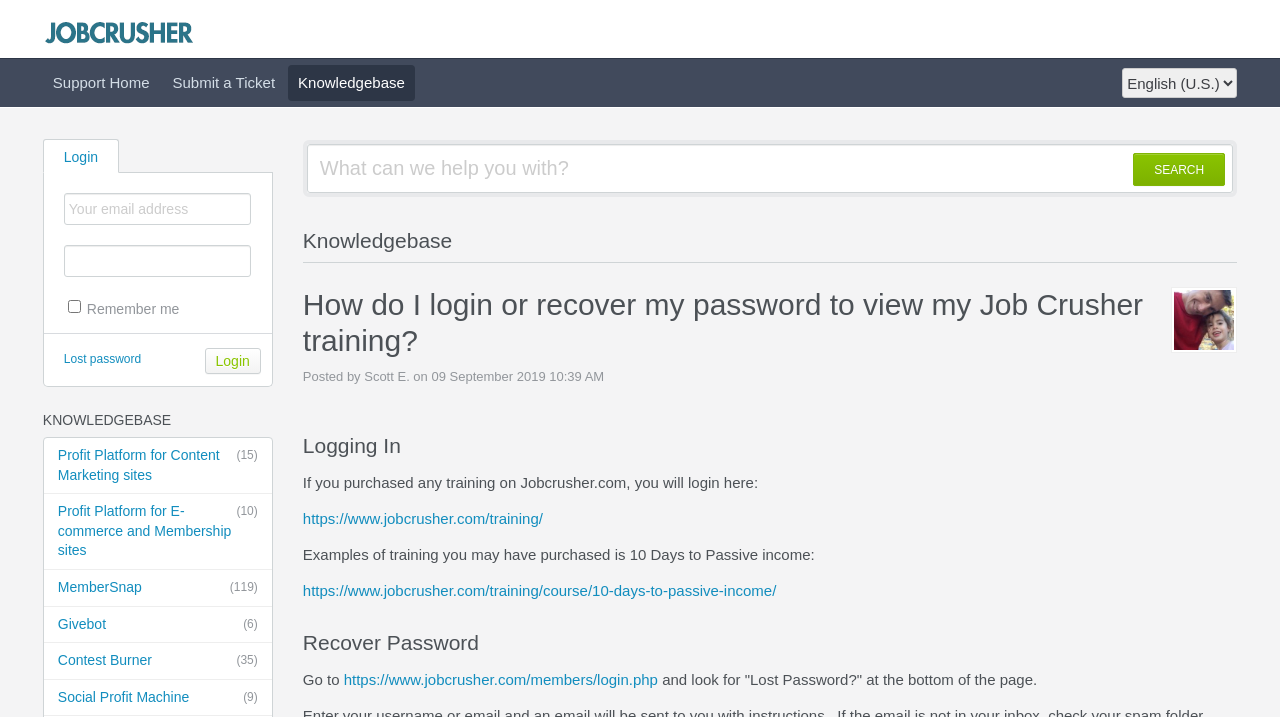Illustrate the webpage's structure and main components comprehensively.

This webpage appears to be a support page for Job Crusher training, with a focus on login and password recovery. At the top left, there is a Kayako logo, an image that serves as a link. Next to it, there is a combobox and several links, including "Support Home", "Submit a Ticket", and "Knowledgebase". 

Below these links, there is a login section with two textboxes for email address and password, a checkbox for "Remember me", and a "Login" button. A "Lost password" link is also provided. 

A horizontal separator divides the login section from the knowledgebase section. The knowledgebase section has a heading "KNOWLEDGEBASE" and lists several links to different topics, including "Profit Platform for Content Marketing sites", "Profit Platform for E-commerce and Membership sites", and others.

On the right side of the page, there is a search box with a "SEARCH" link. Below it, there is a textbox with a prompt "What can we help you with?".

The main content of the page is a knowledgebase article titled "How do I login or recover my password to view my Job Crusher training?". The article has two sections: "Logging In" and "Recover Password". The "Logging In" section provides links to the Job Crusher training website and a specific course. The "Recover Password" section provides instructions on how to recover a lost password, including a link to the Job Crusher login page.